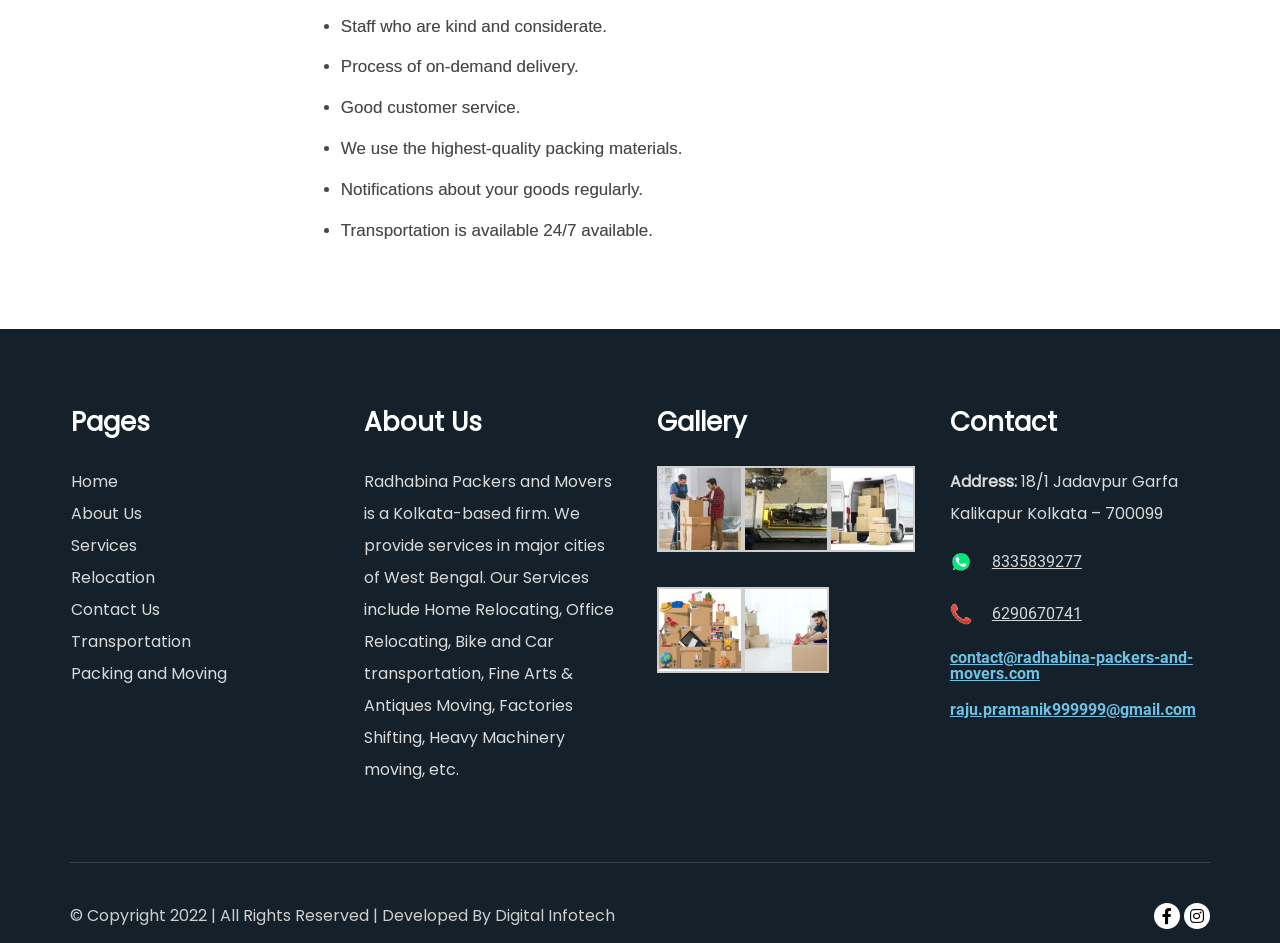Answer the question using only one word or a concise phrase: What is the address of Radhabina Packers and Movers?

18/1 Jadavpur Garfa Kalikapur Kolkata – 700099